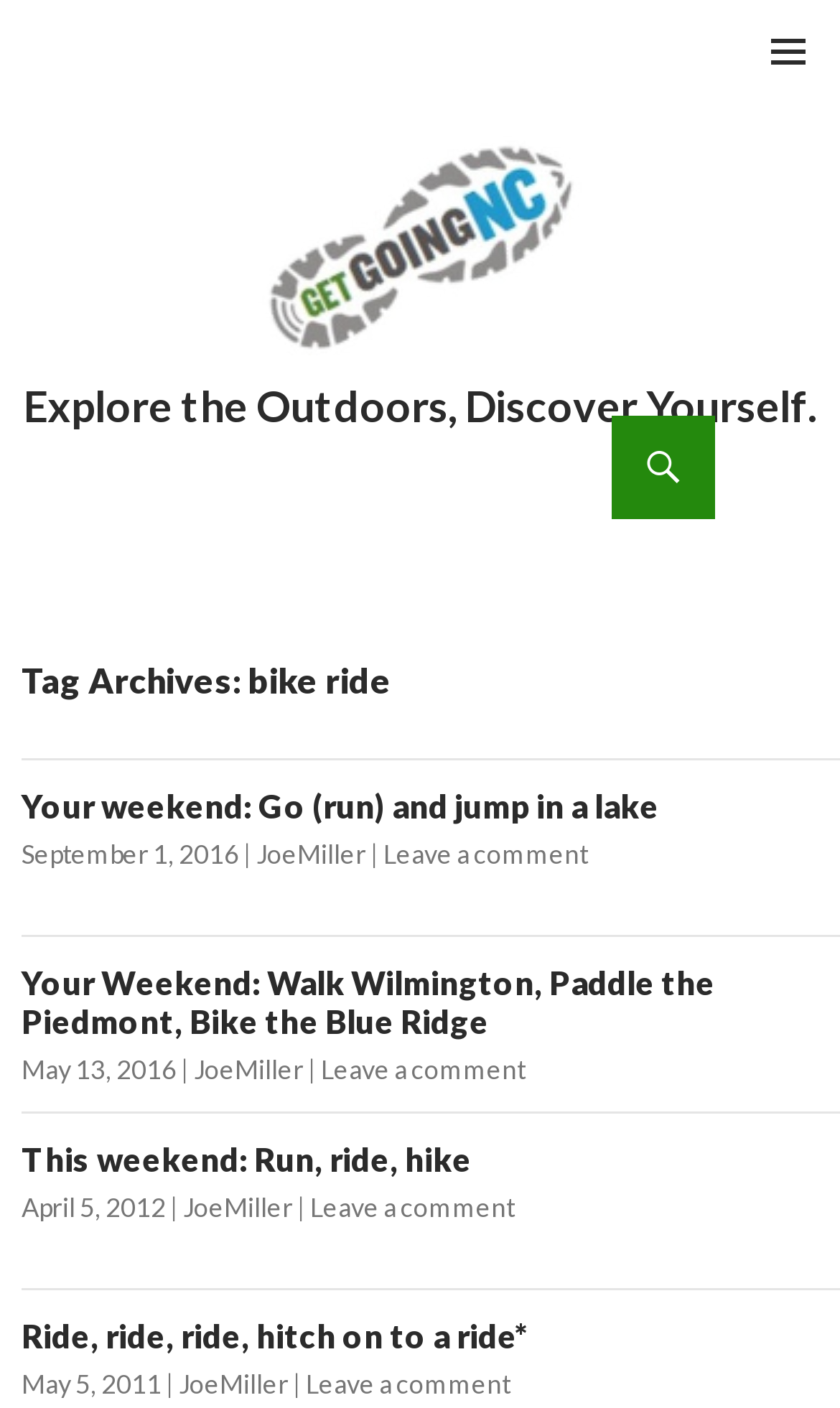Give a complete and precise description of the webpage's appearance.

The webpage is an archive of blog posts related to bike rides, with a focus on outdoor activities. At the top, there is a heading that reads "GetGoing NC! Explore the Outdoors, Discover Yourself." Below this heading, there is a link to the website's main page, "GetGoing NC!". 

To the top right, there is a button labeled "PRIMARY MENU" that, when expanded, controls the primary menu. Next to it, there is a "SKIP TO CONTENT" link. 

The main content of the webpage is a list of blog post summaries, each consisting of a title, date, author, and a "Leave a comment" link. There are five blog post summaries in total, each stacked vertically below the previous one. The titles of the blog posts include "Your weekend: Go (run) and jump in a lake", "Your Weekend: Walk Wilmington, Paddle the Piedmont, Bike the Blue Ridge", "This weekend: Run, ride, hike", and "Ride, ride, ride, hitch on to a ride*". The dates of the blog posts range from 2011 to 2016, and the author of all the posts is "JoeMiller".